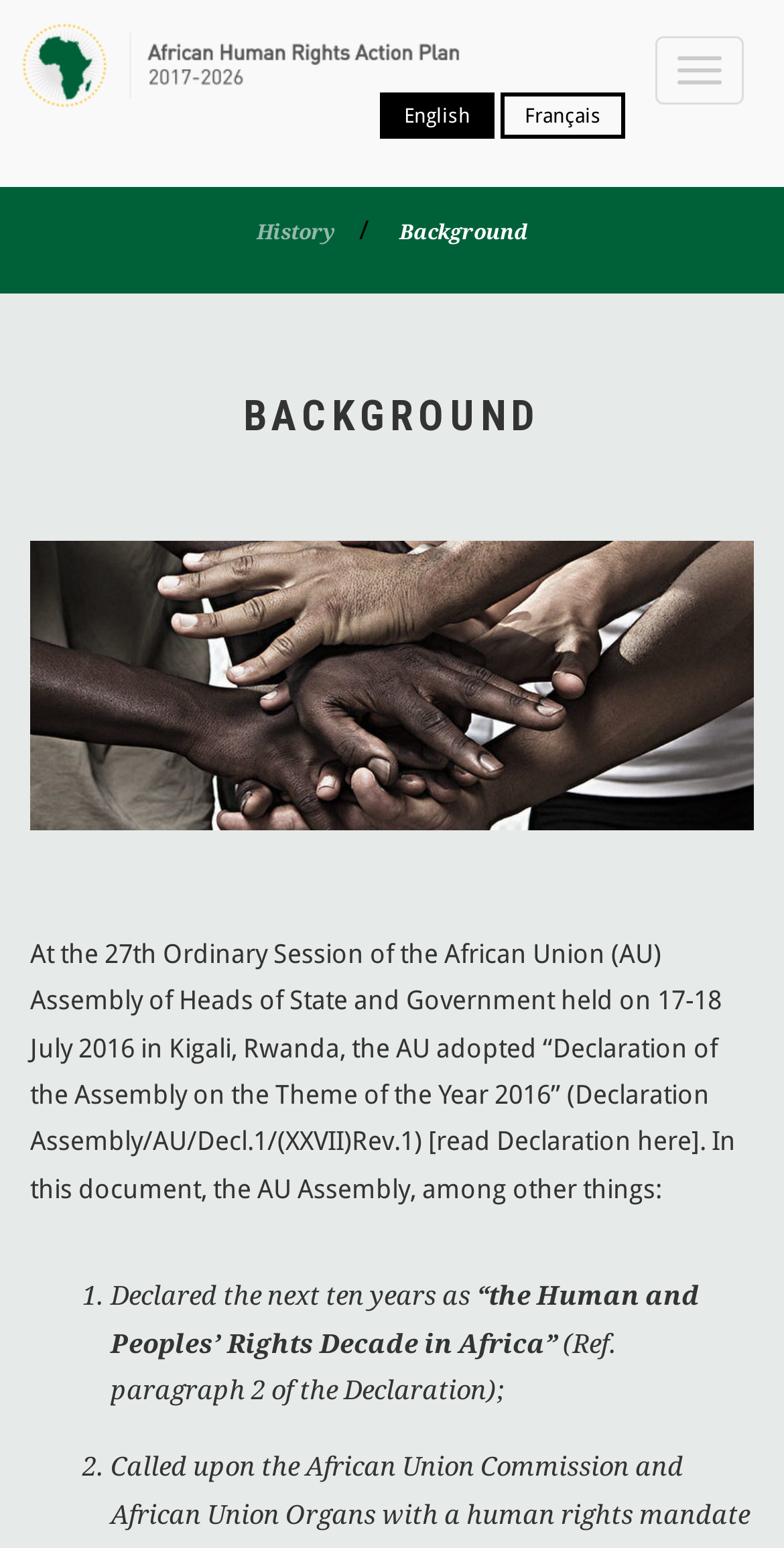Answer the following in one word or a short phrase: 
What is the next ten years declared as?

Human and Peoples’ Rights Decade in Africa